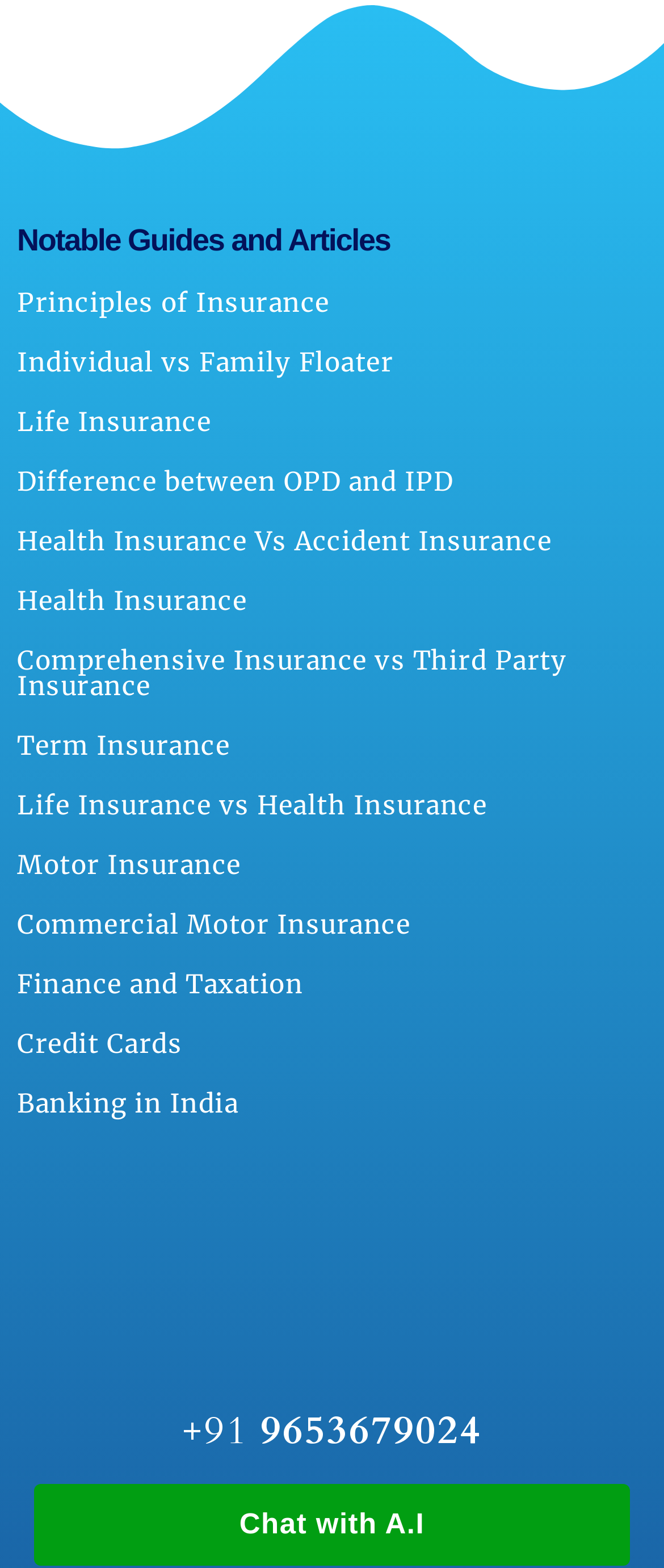Determine the bounding box coordinates of the element's region needed to click to follow the instruction: "Chat with A.I". Provide these coordinates as four float numbers between 0 and 1, formatted as [left, top, right, bottom].

[0.051, 0.946, 0.949, 0.999]